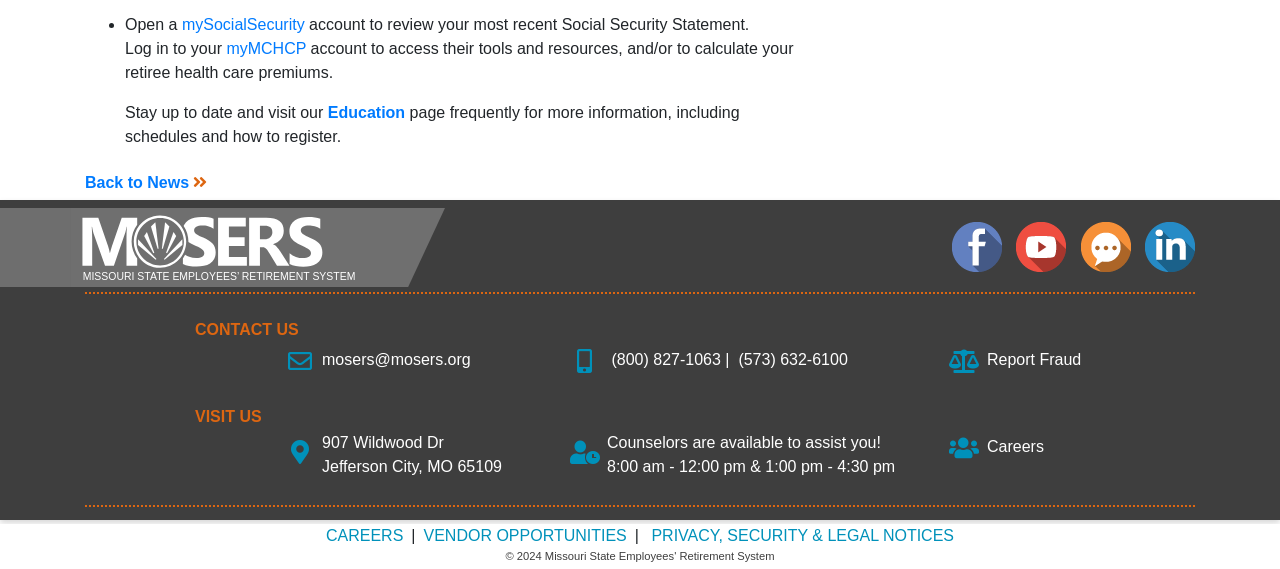Determine the bounding box coordinates for the UI element matching this description: "alt="MOSERS Facebook" title="MOSERS Facebook"".

[0.736, 0.418, 0.783, 0.447]